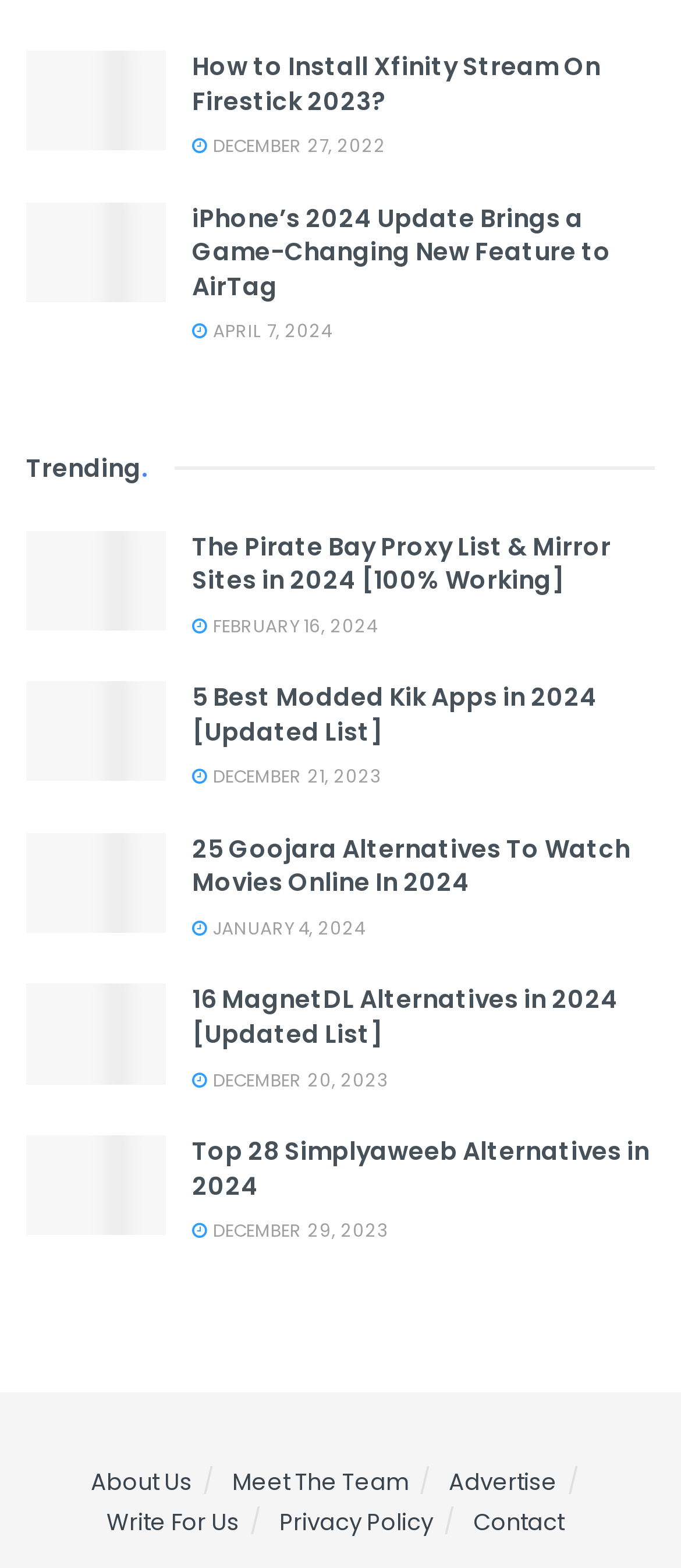Please identify the bounding box coordinates of the clickable region that I should interact with to perform the following instruction: "Explore Pirate Bay Proxy List". The coordinates should be expressed as four float numbers between 0 and 1, i.e., [left, top, right, bottom].

[0.038, 0.338, 0.244, 0.402]